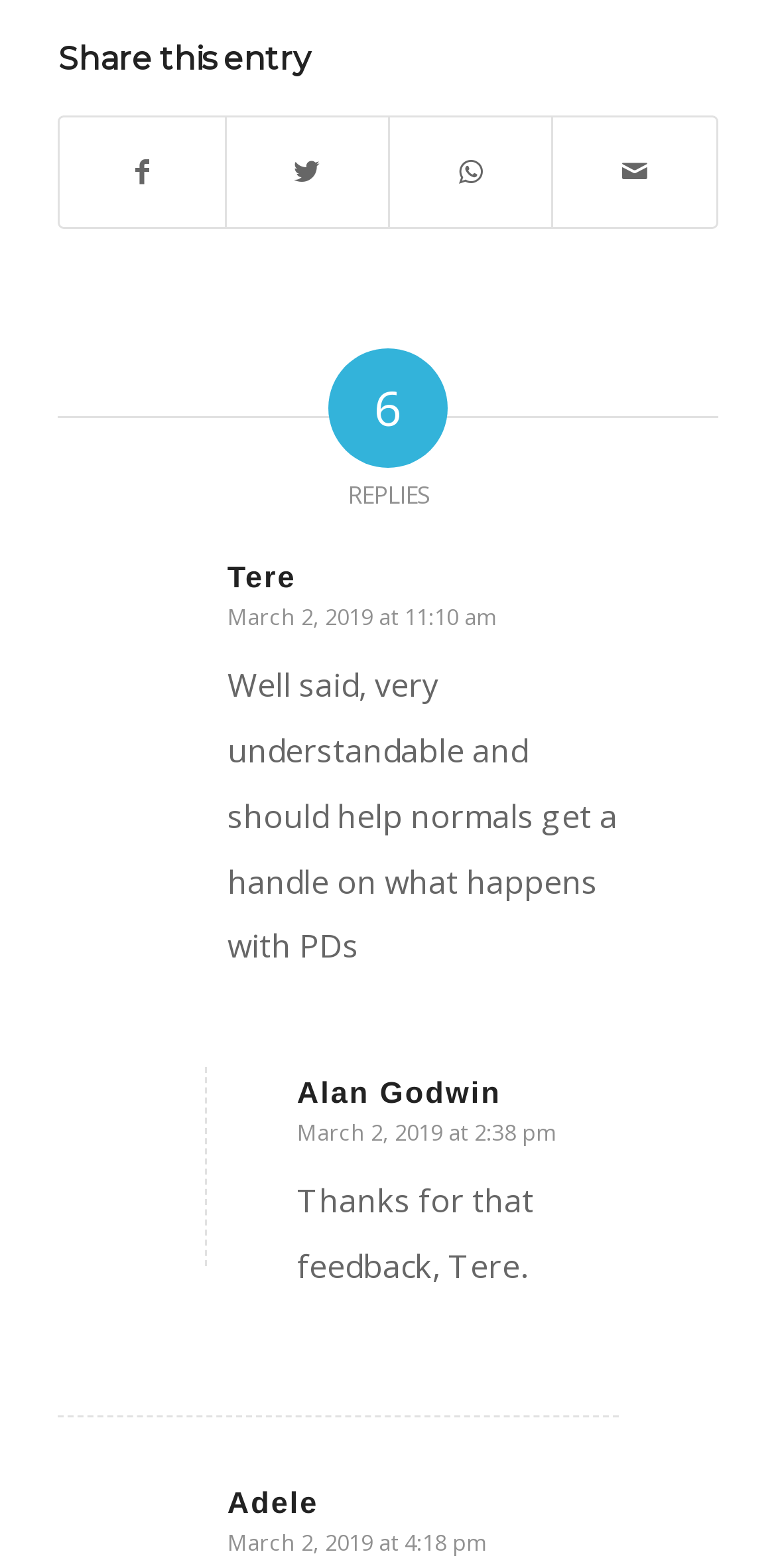Based on the visual content of the image, answer the question thoroughly: What is the topic of the conversation?

Based on the webpage content, I can see that the conversation is about PDs, which is likely an abbreviation for 'Personality Disorders'. This inference is made by analyzing the context of the conversation and the replies from different users.